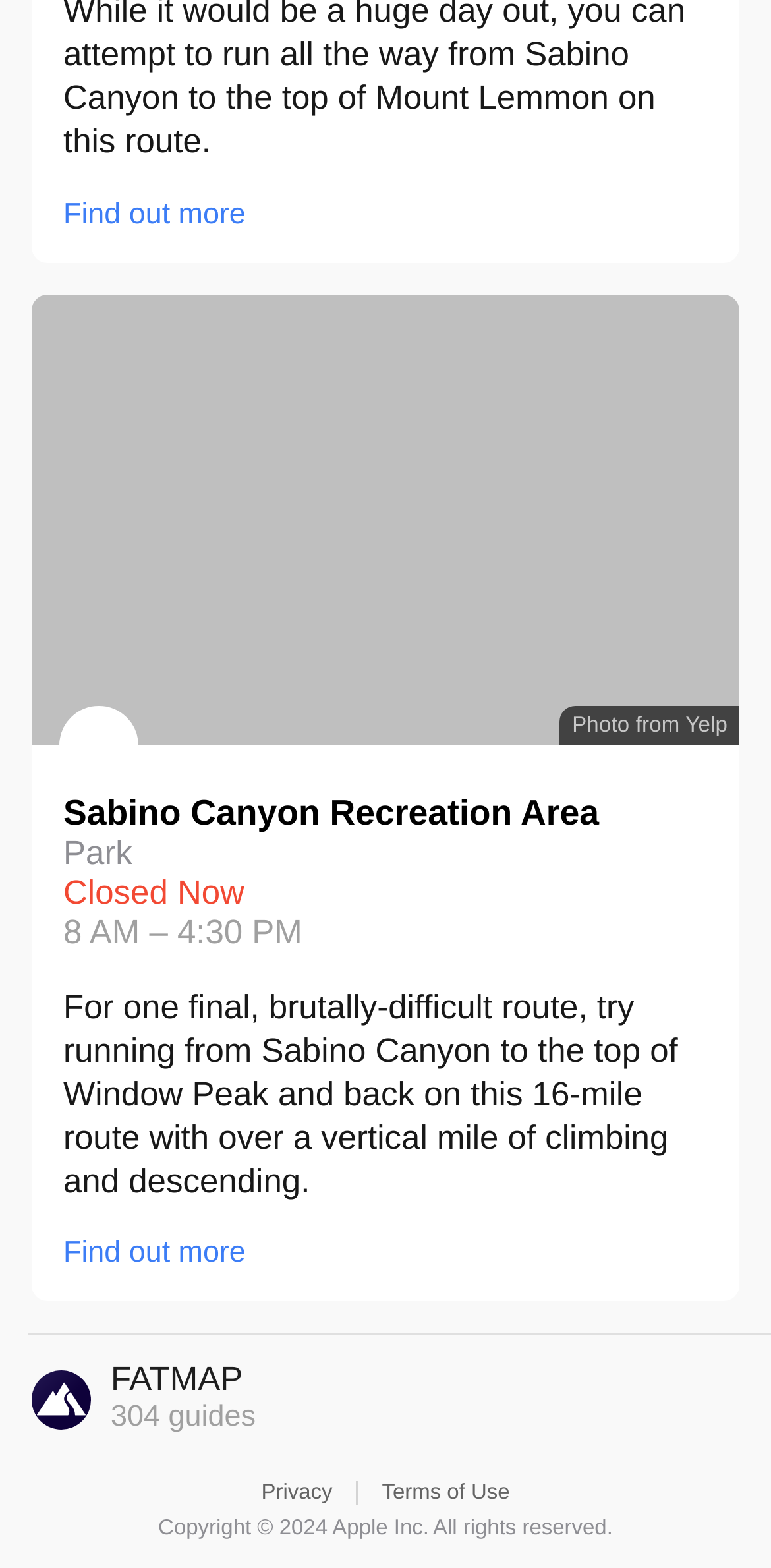What is the text of the first link?
Please provide a single word or phrase as the answer based on the screenshot.

Find out more